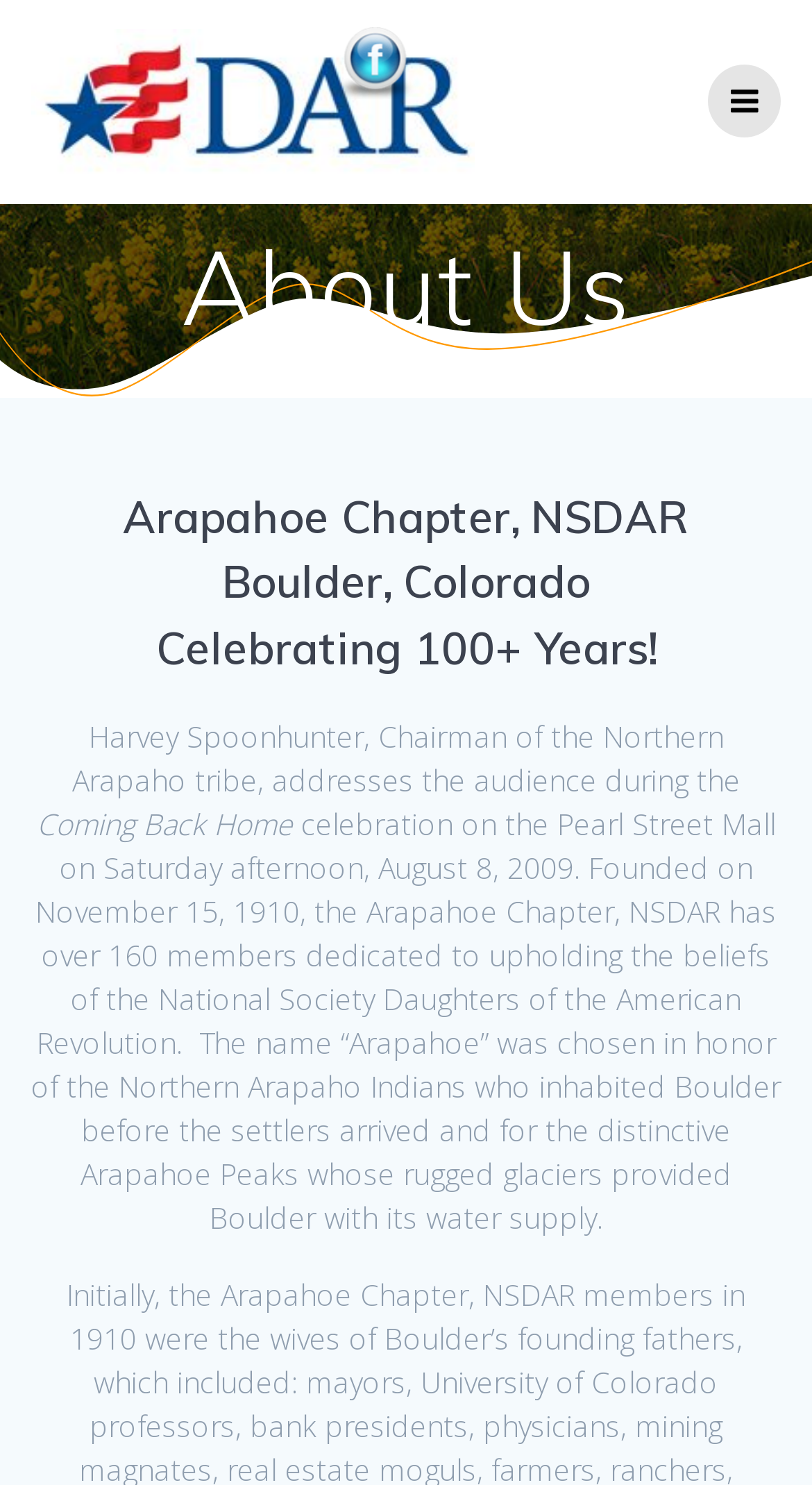What is the name of the street where the Coming Back Home celebration took place?
We need a detailed and exhaustive answer to the question. Please elaborate.

I found the answer by reading the text on the webpage, which mentions '...celebration on the Pearl Street Mall on Saturday afternoon, August 8, 2009...'.